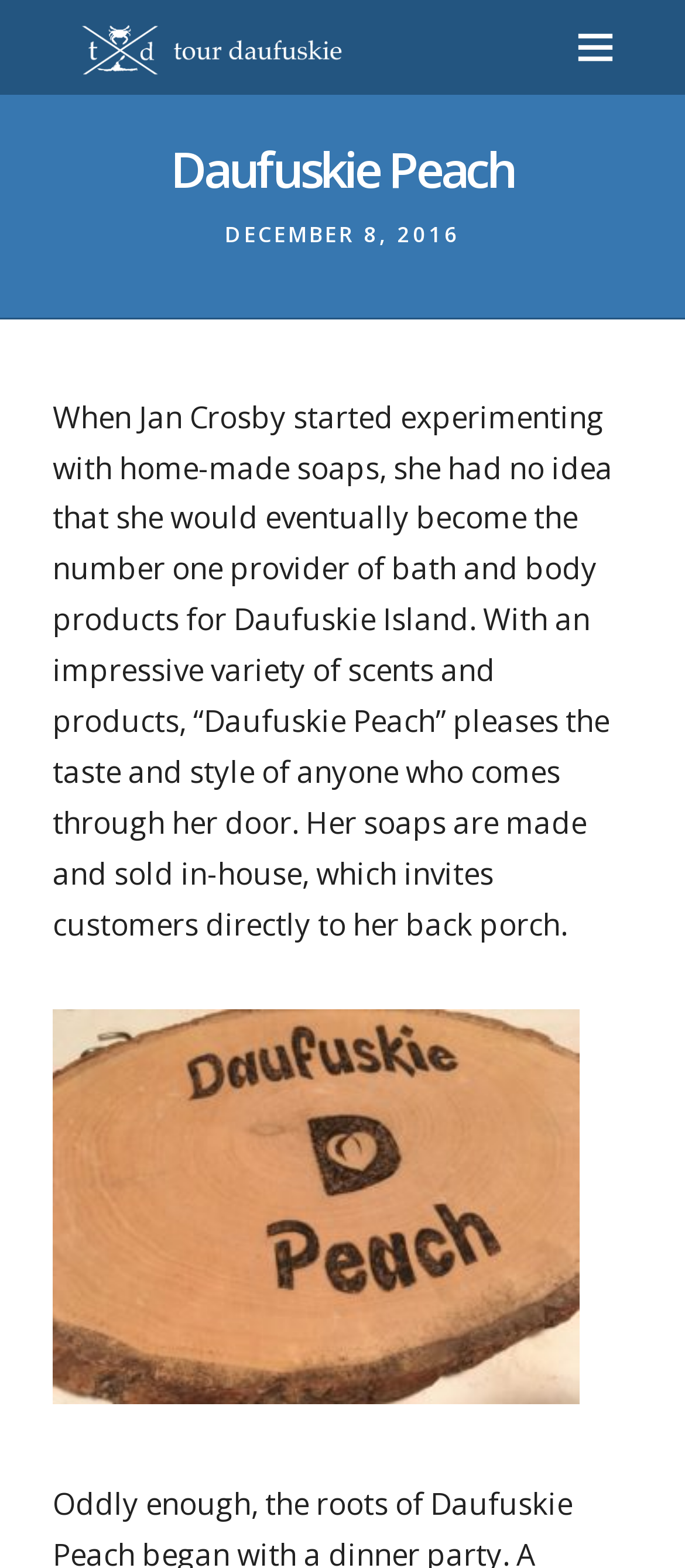Locate the UI element that matches the description alt="img_8174" in the webpage screenshot. Return the bounding box coordinates in the format (top-left x, top-left y, bottom-right x, bottom-right y), with values ranging from 0 to 1.

[0.077, 0.876, 0.846, 0.902]